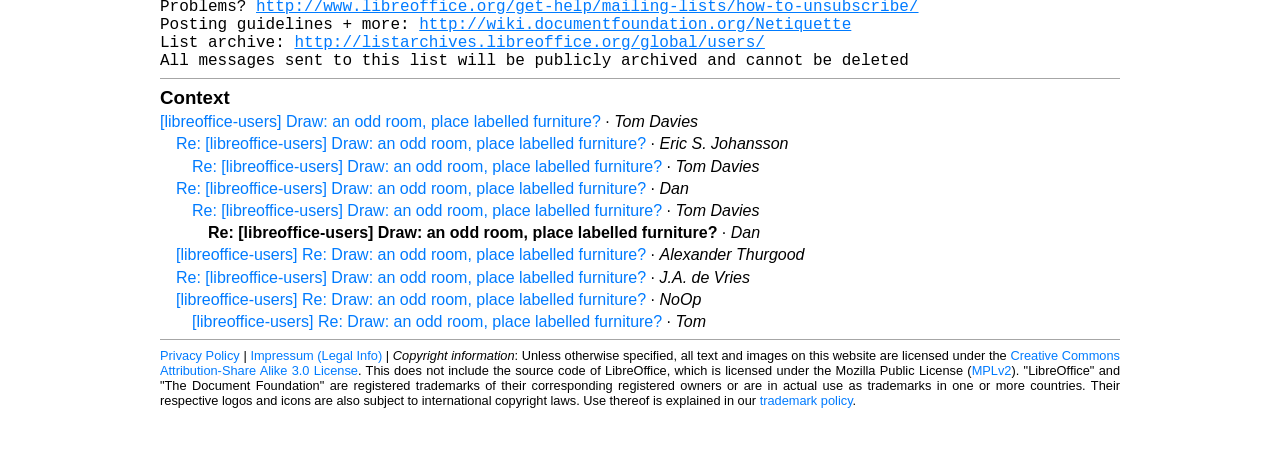Determine the coordinates of the bounding box that should be clicked to complete the instruction: "Check trademark policy". The coordinates should be represented by four float numbers between 0 and 1: [left, top, right, bottom].

[0.593, 0.826, 0.666, 0.857]